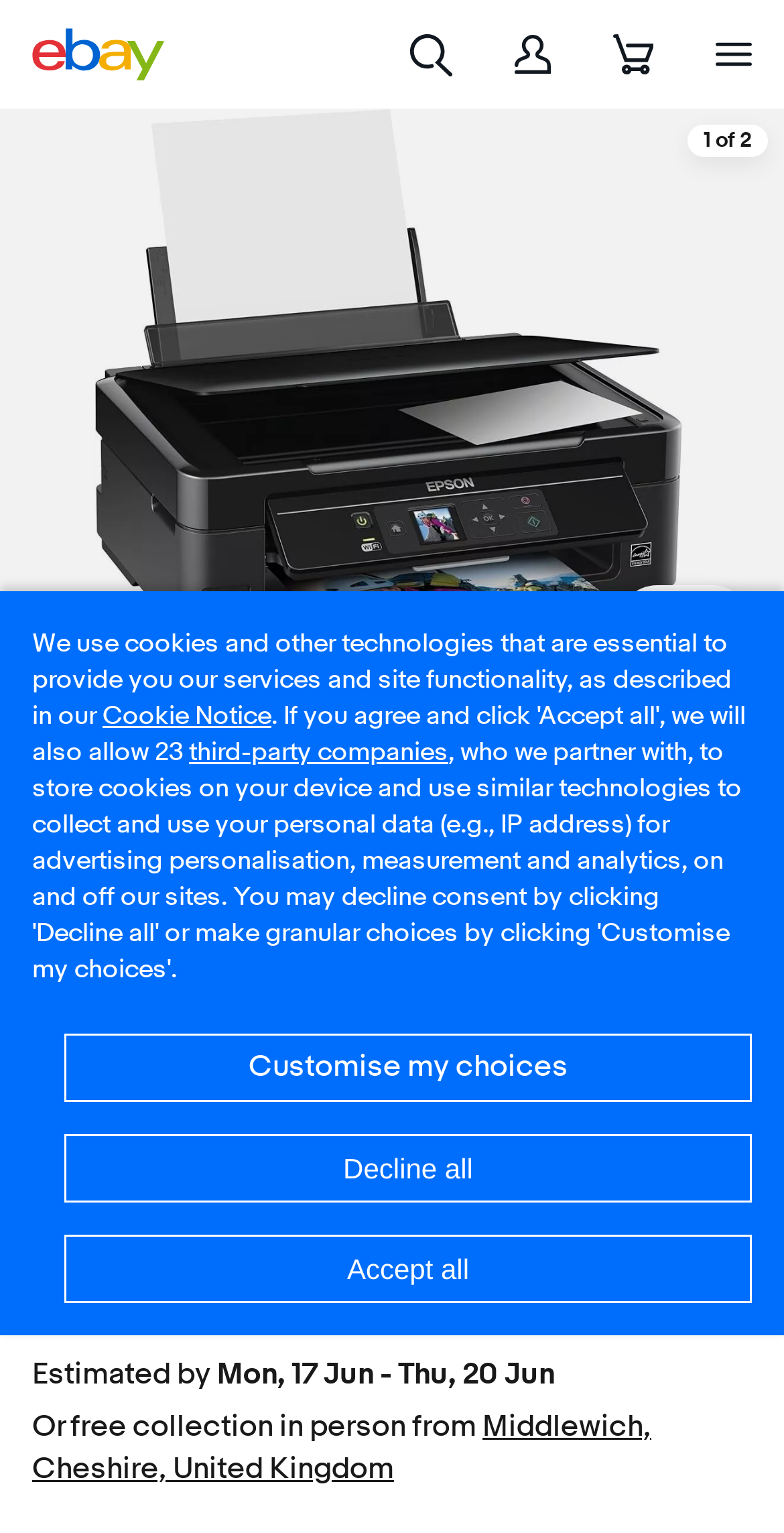Find the bounding box coordinates of the element you need to click on to perform this action: 'Add to Watchlist'. The coordinates should be represented by four float values between 0 and 1, in the format [left, top, right, bottom].

[0.787, 0.382, 0.959, 0.434]